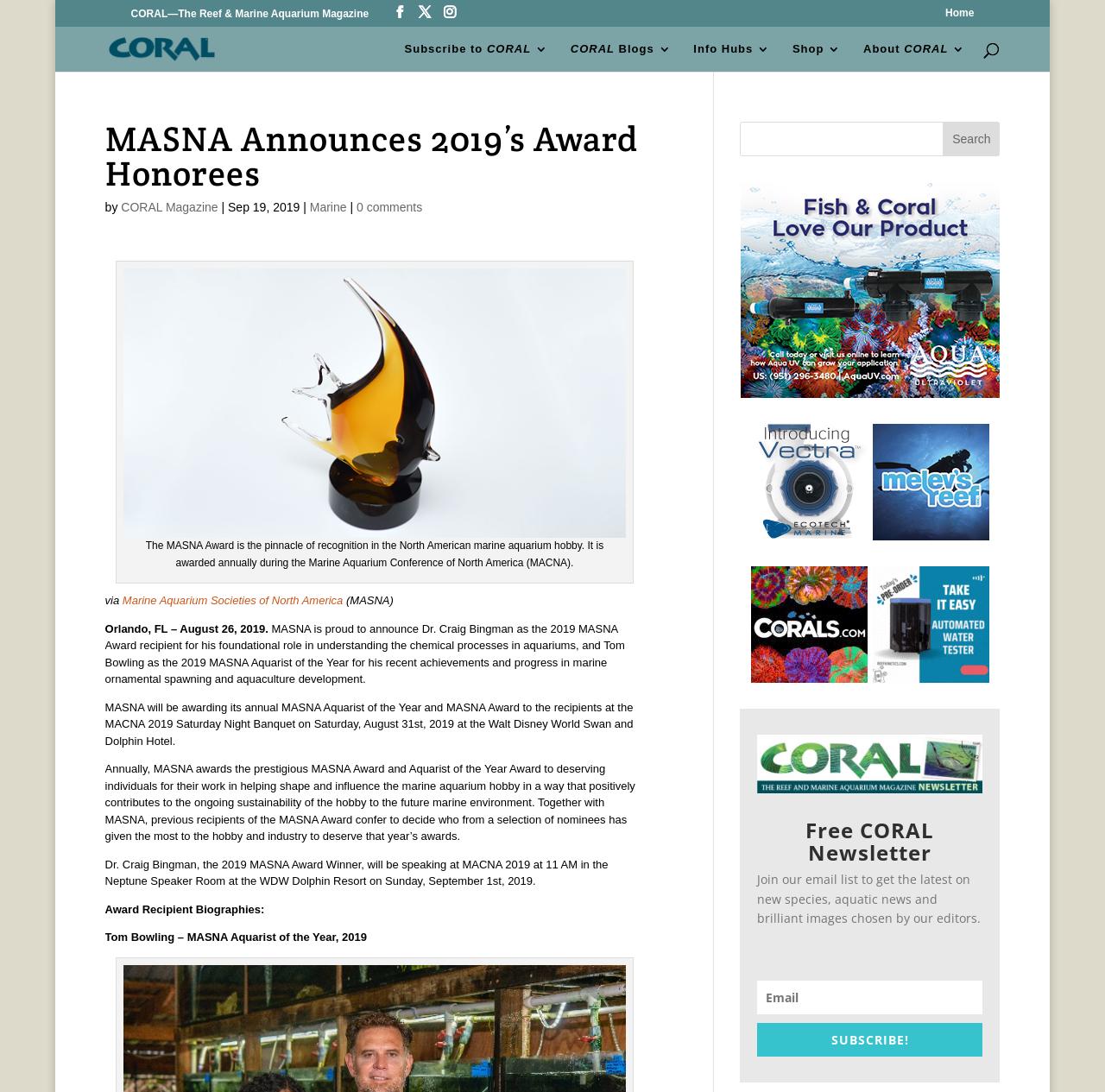Respond to the question below with a concise word or phrase:
Where will the MACNA 2019 Saturday Night Banquet be held?

Walt Disney World Swan and Dolphin Hotel